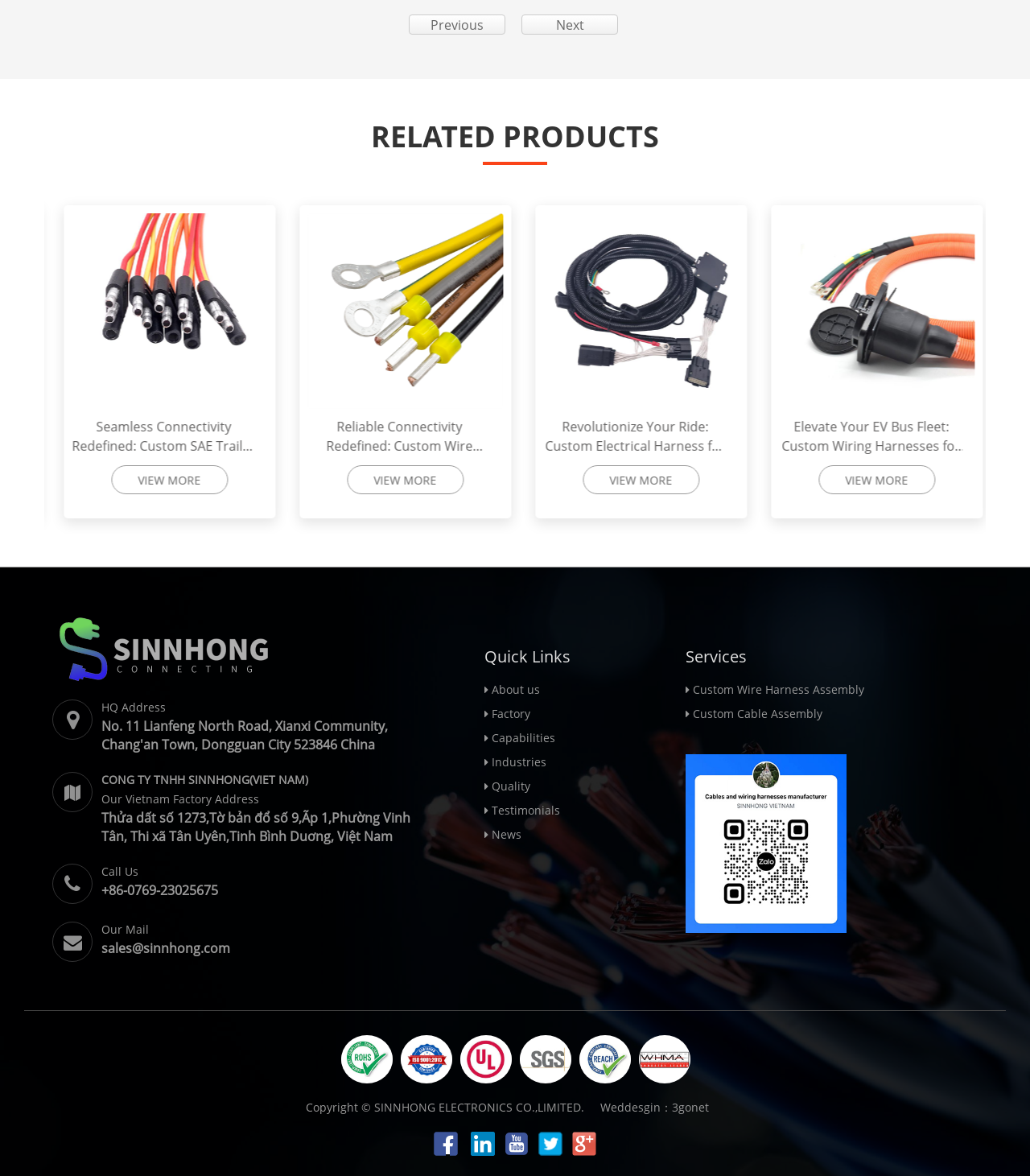Give the bounding box coordinates for this UI element: "Custom Cable Assembly". The coordinates should be four float numbers between 0 and 1, arranged as [left, top, right, bottom].

[0.672, 0.6, 0.798, 0.613]